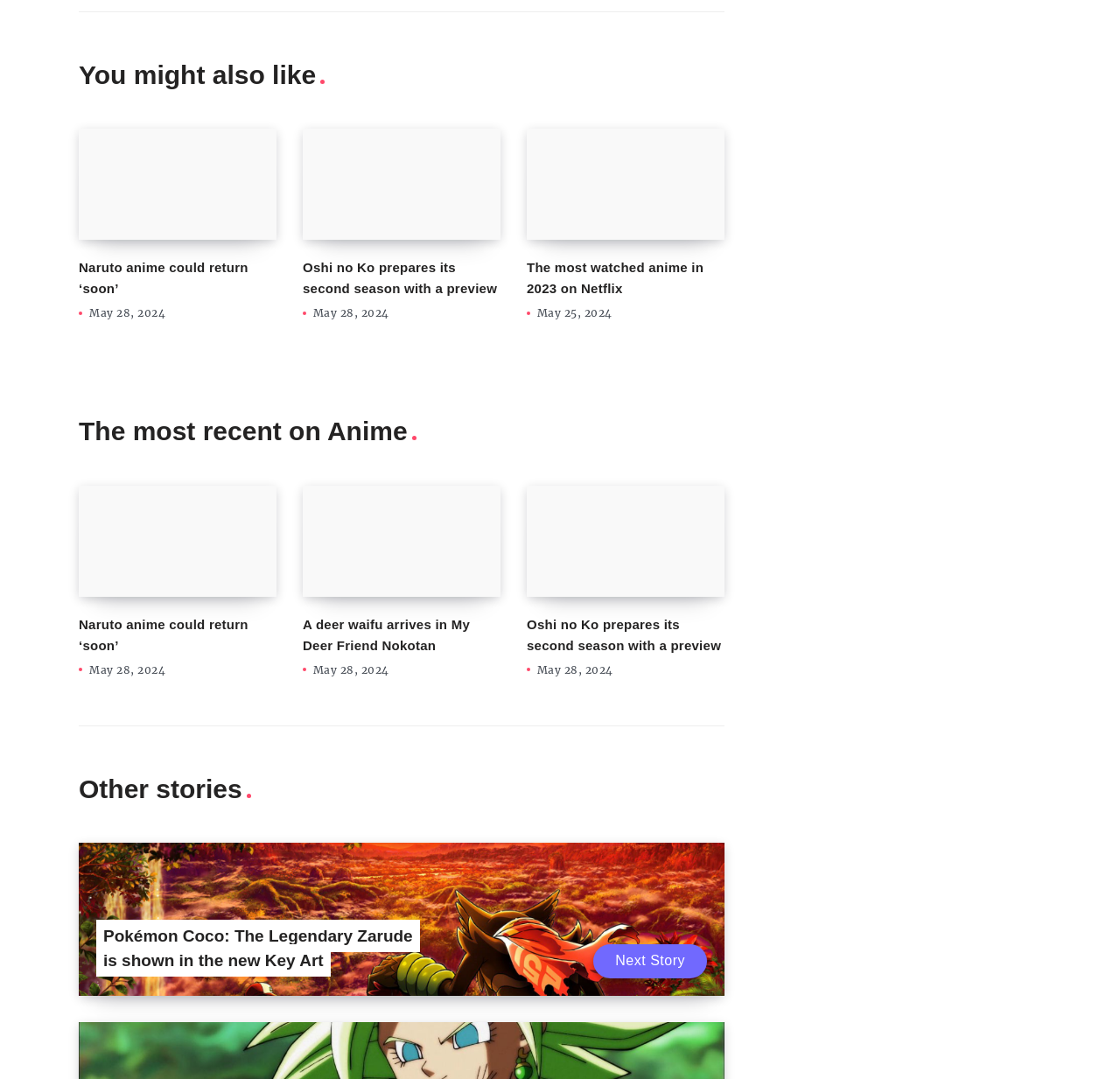Locate the bounding box coordinates of the element I should click to achieve the following instruction: "Click on the 'Naruto anime could return soon' article".

[0.07, 0.12, 0.247, 0.223]